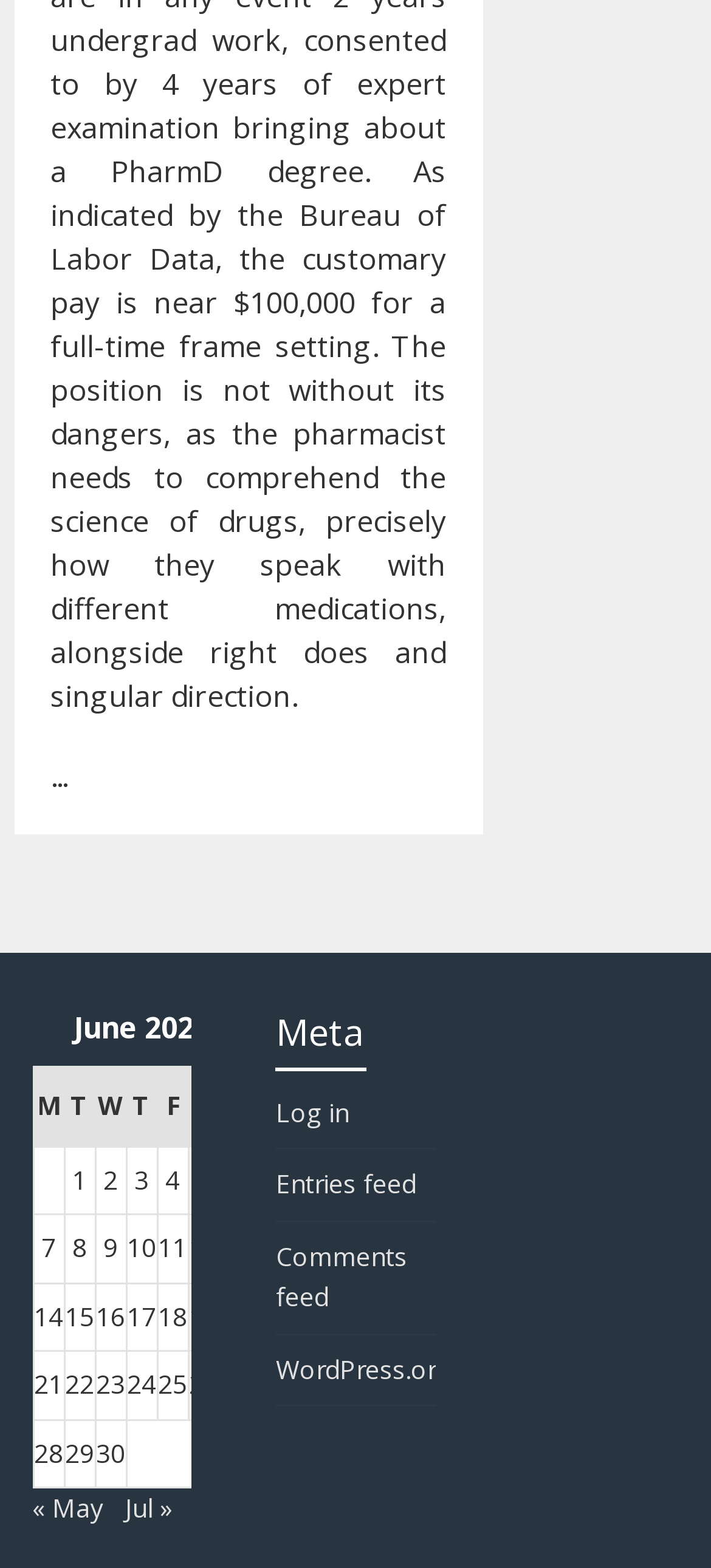What is the month displayed in the table?
Provide a detailed answer to the question, using the image to inform your response.

The table has a caption 'June 2021', which indicates the month displayed in the table.